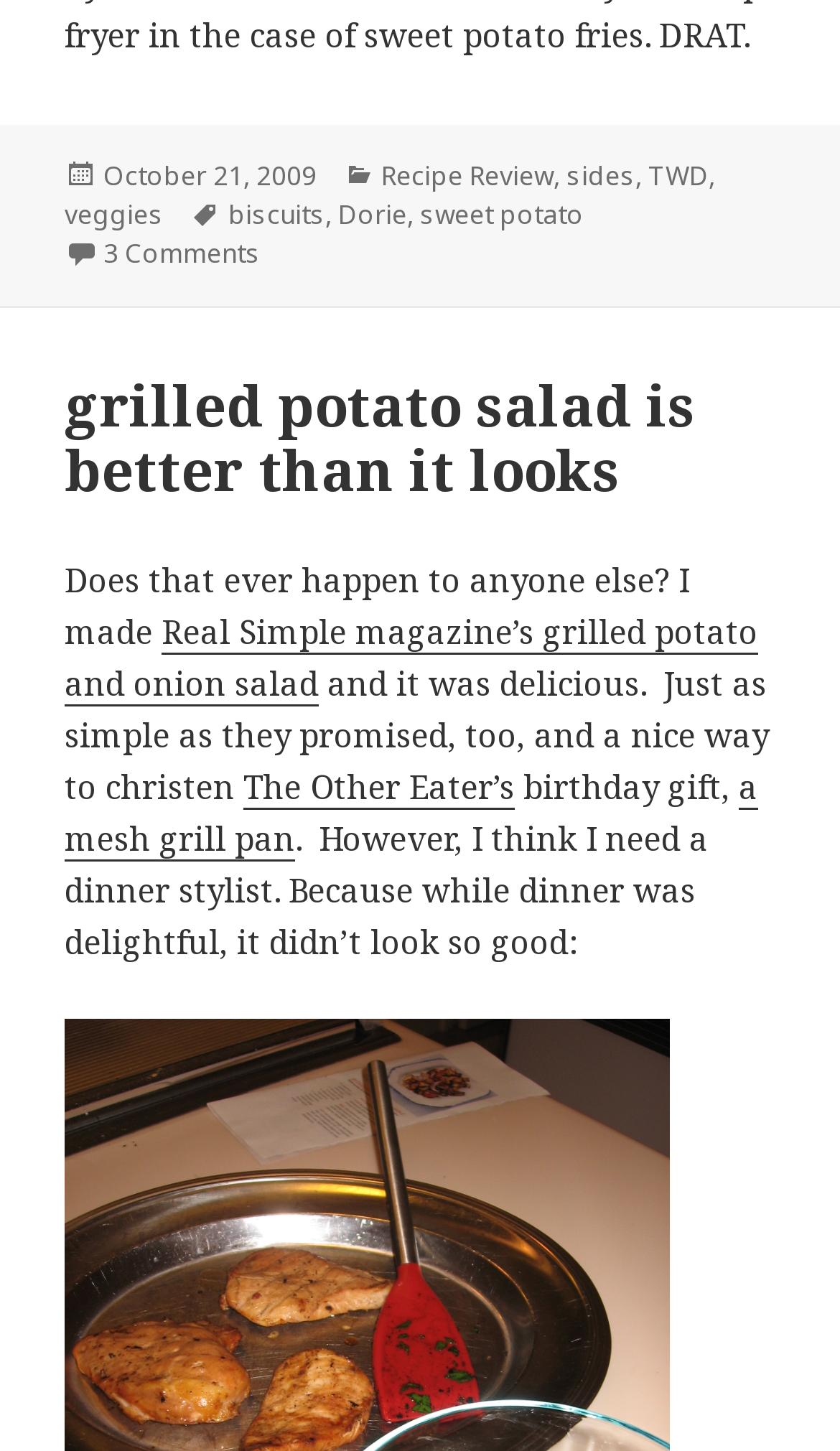Identify the bounding box coordinates for the element you need to click to achieve the following task: "Share on Facebook". Provide the bounding box coordinates as four float numbers between 0 and 1, in the form [left, top, right, bottom].

None